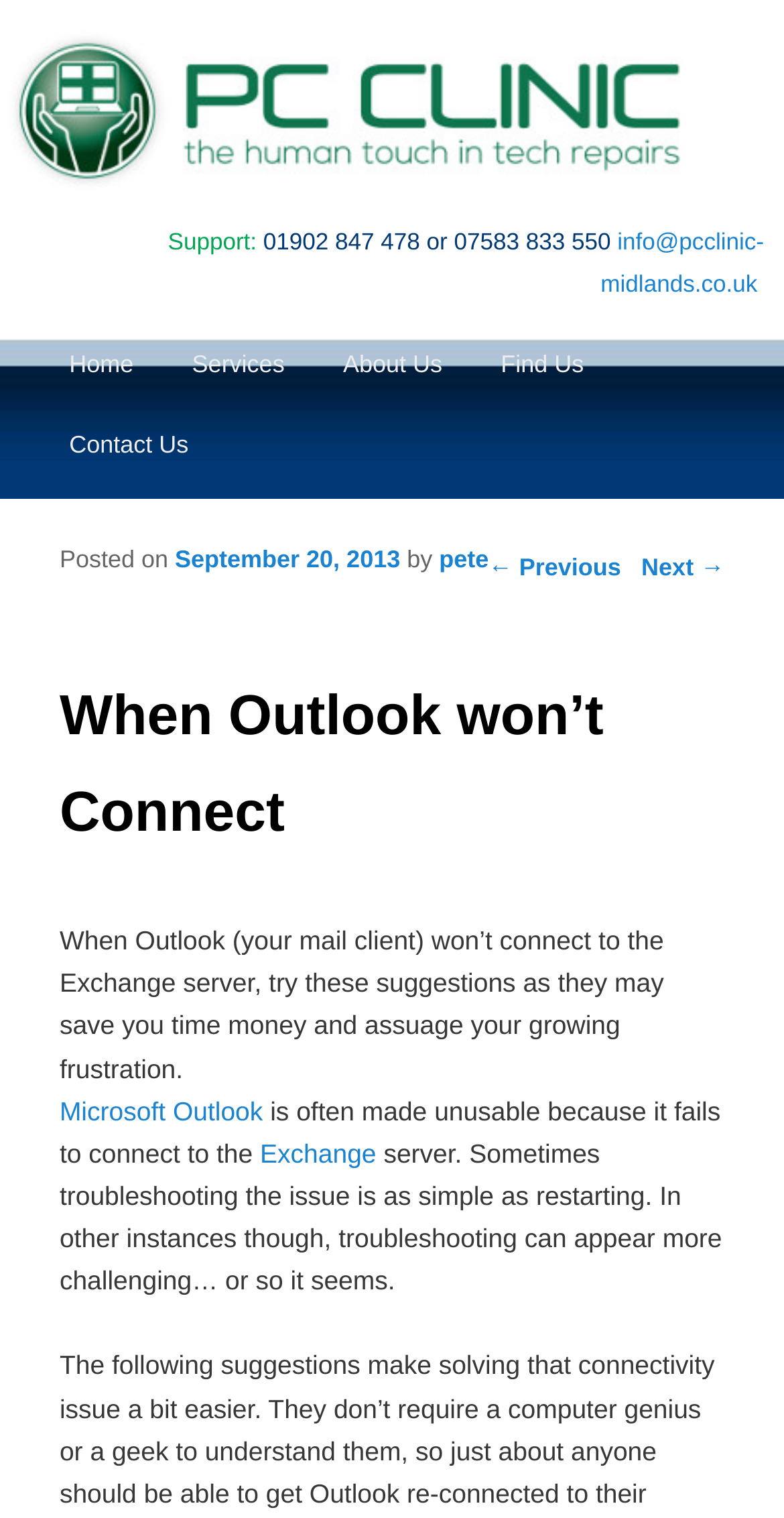Locate the bounding box coordinates of the clickable region necessary to complete the following instruction: "Visit the 'Services' page". Provide the coordinates in the format of four float numbers between 0 and 1, i.e., [left, top, right, bottom].

[0.208, 0.215, 0.4, 0.268]